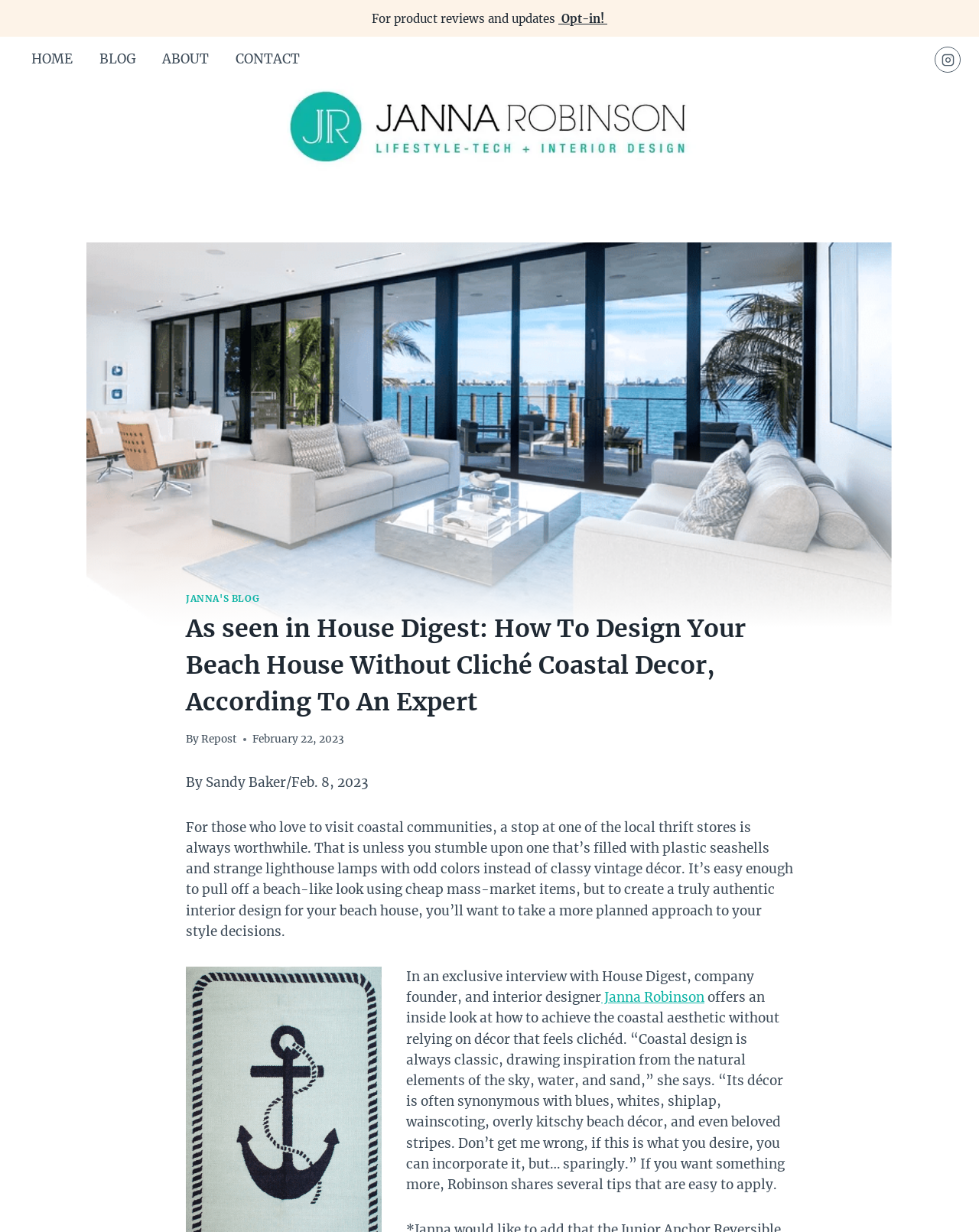What is the topic of the article?
Can you provide an in-depth and detailed response to the question?

The article discusses how to create a beach house that stands out from the crowd by moving away from clichéd coastal themes. It provides tips and advice from an expert interior designer on how to achieve a unique and authentic coastal aesthetic.